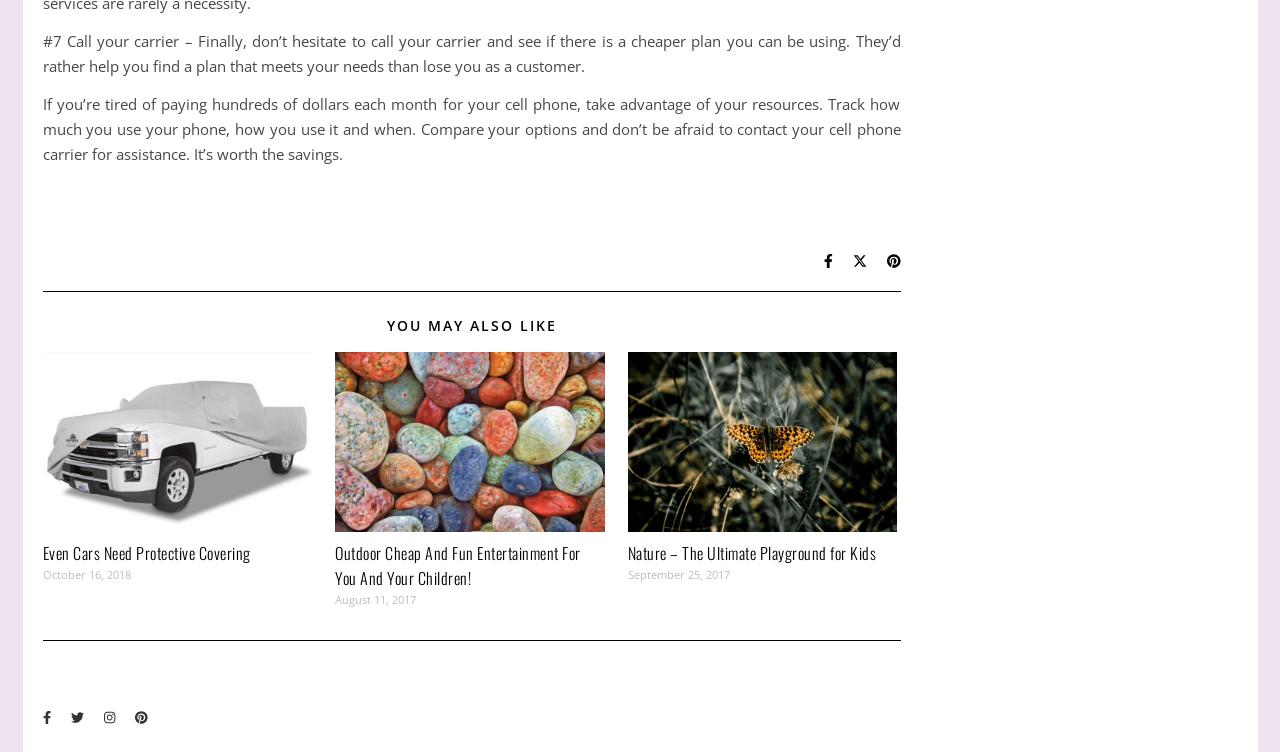Provide a single word or phrase to answer the given question: 
What is the date of the article 'Even Cars Need Protective Covering'?

October 16, 2018